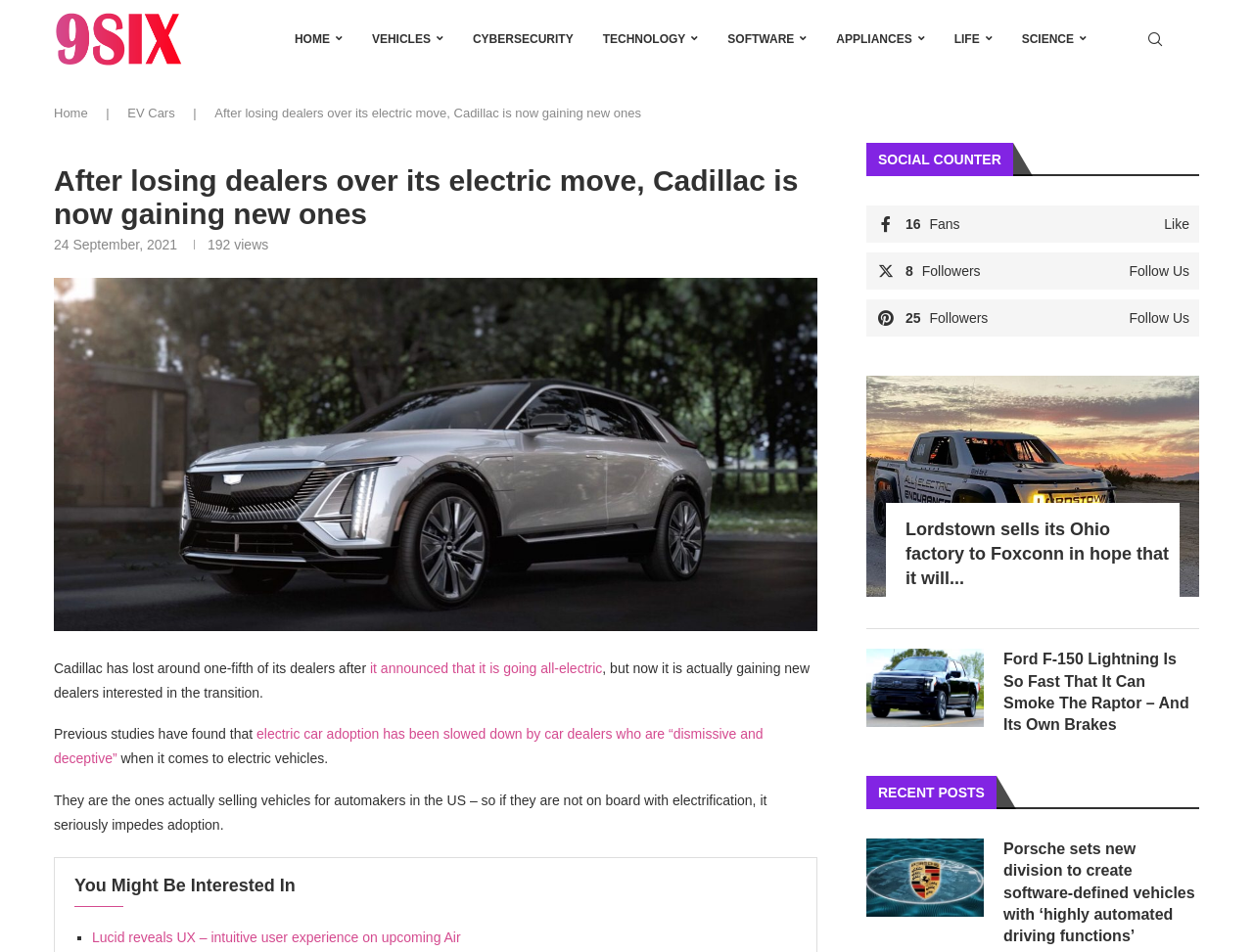Please identify the bounding box coordinates of the element's region that should be clicked to execute the following instruction: "Search for something". The bounding box coordinates must be four float numbers between 0 and 1, i.e., [left, top, right, bottom].

[0.914, 0.0, 0.93, 0.082]